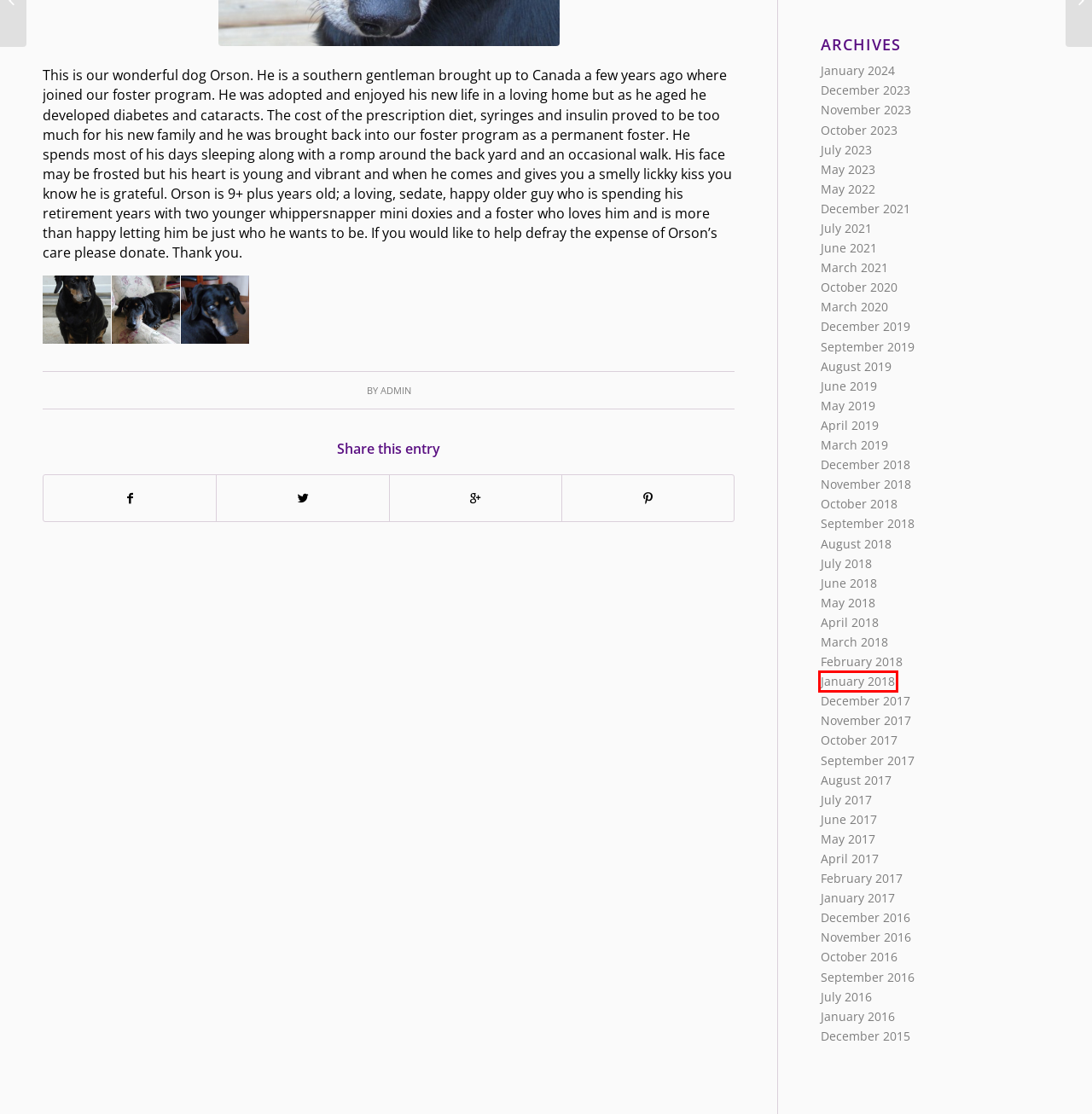Examine the screenshot of a webpage with a red rectangle bounding box. Select the most accurate webpage description that matches the new webpage after clicking the element within the bounding box. Here are the candidates:
A. March 2019 – CK Animal Rescue
B. May 2017 – CK Animal Rescue
C. January 2017 – CK Animal Rescue
D. October 2016 – CK Animal Rescue
E. January 2018 – CK Animal Rescue
F. May 2023 – CK Animal Rescue
G. April 2018 – CK Animal Rescue
H. July 2017 – CK Animal Rescue

E